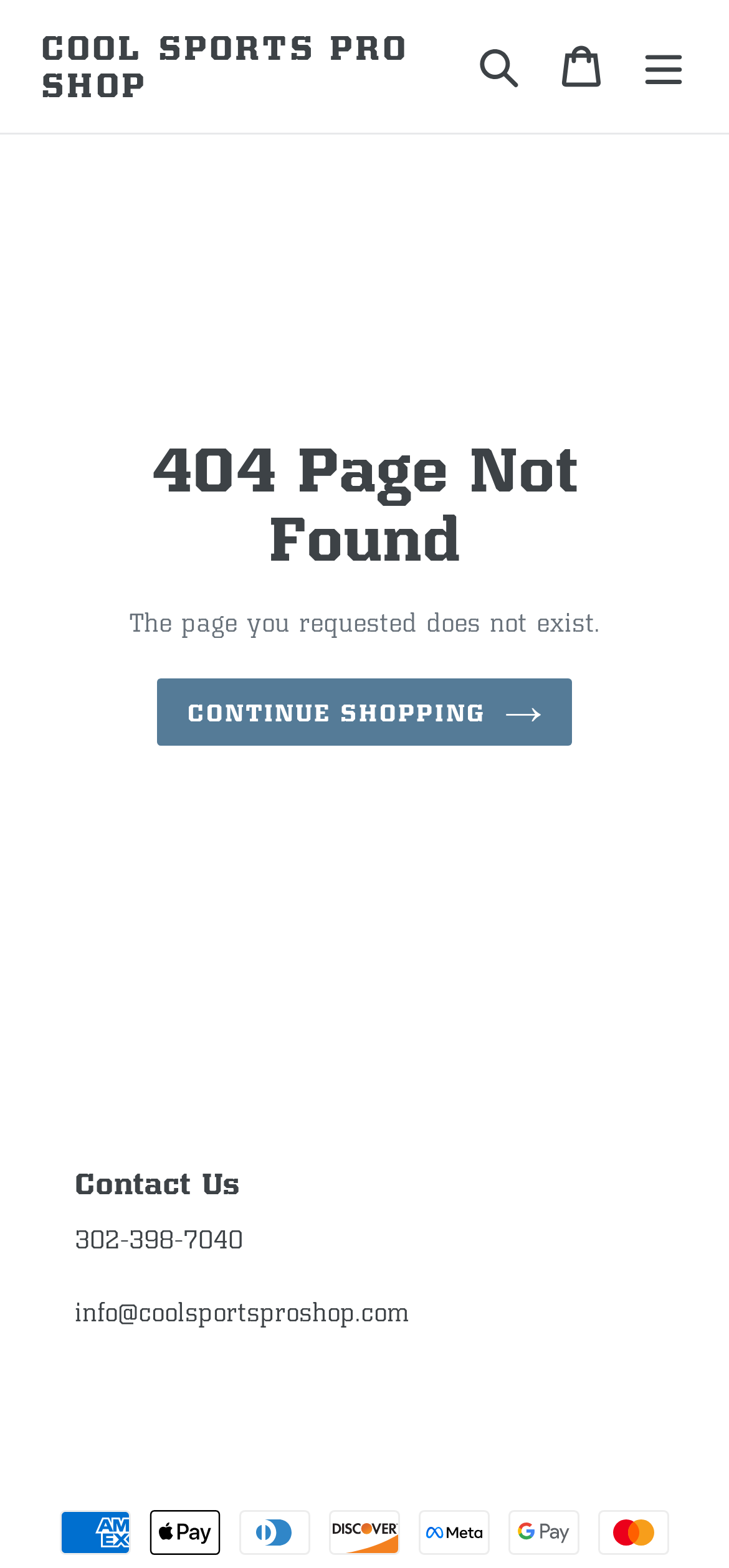For the element described, predict the bounding box coordinates as (top-left x, top-left y, bottom-right x, bottom-right y). All values should be between 0 and 1. Element description: Cart

[0.741, 0.017, 0.854, 0.068]